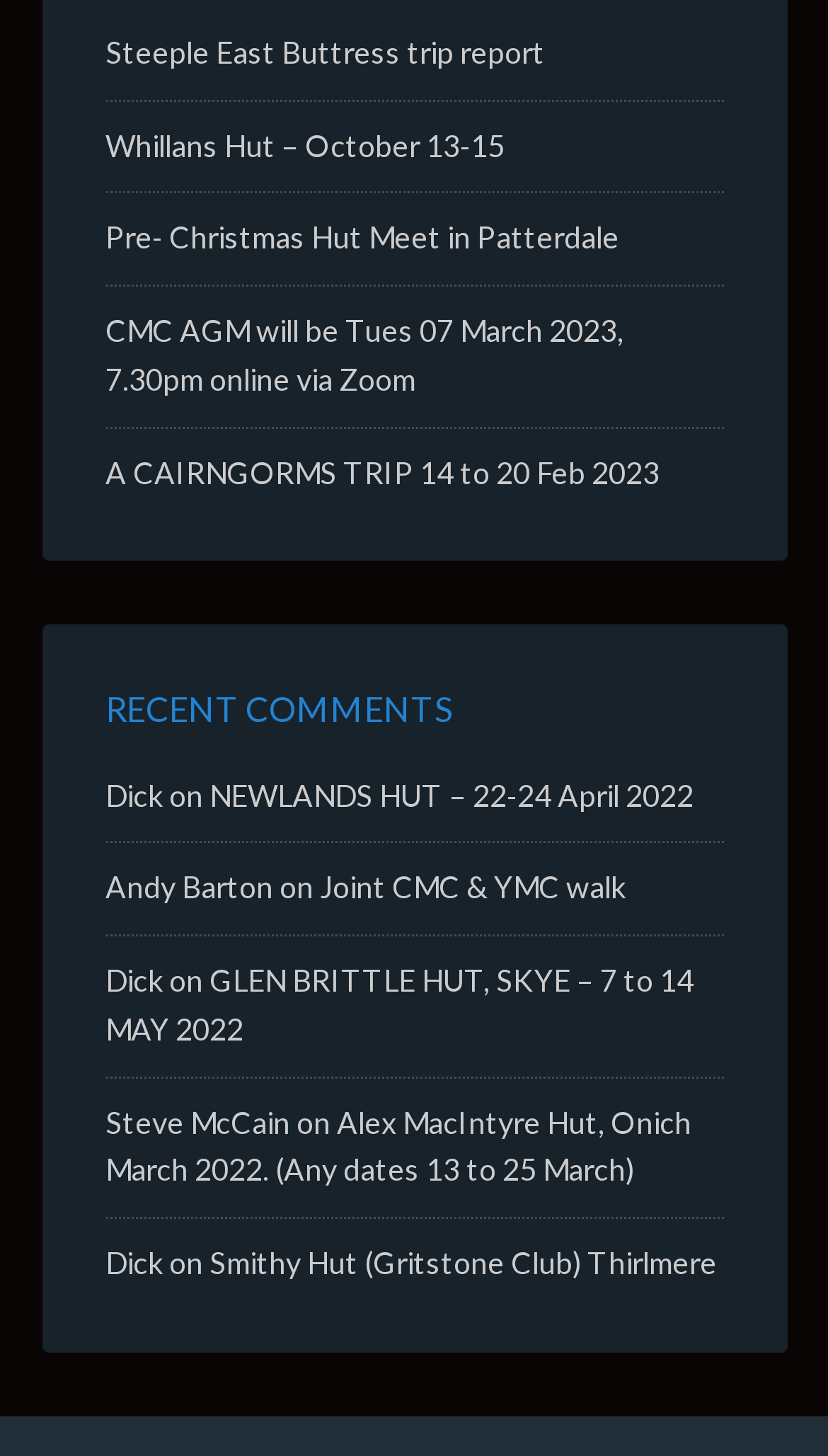Identify the bounding box coordinates for the region to click in order to carry out this instruction: "Check Smithy Hut (Gritstone Club) Thirlmere". Provide the coordinates using four float numbers between 0 and 1, formatted as [left, top, right, bottom].

[0.253, 0.855, 0.865, 0.88]